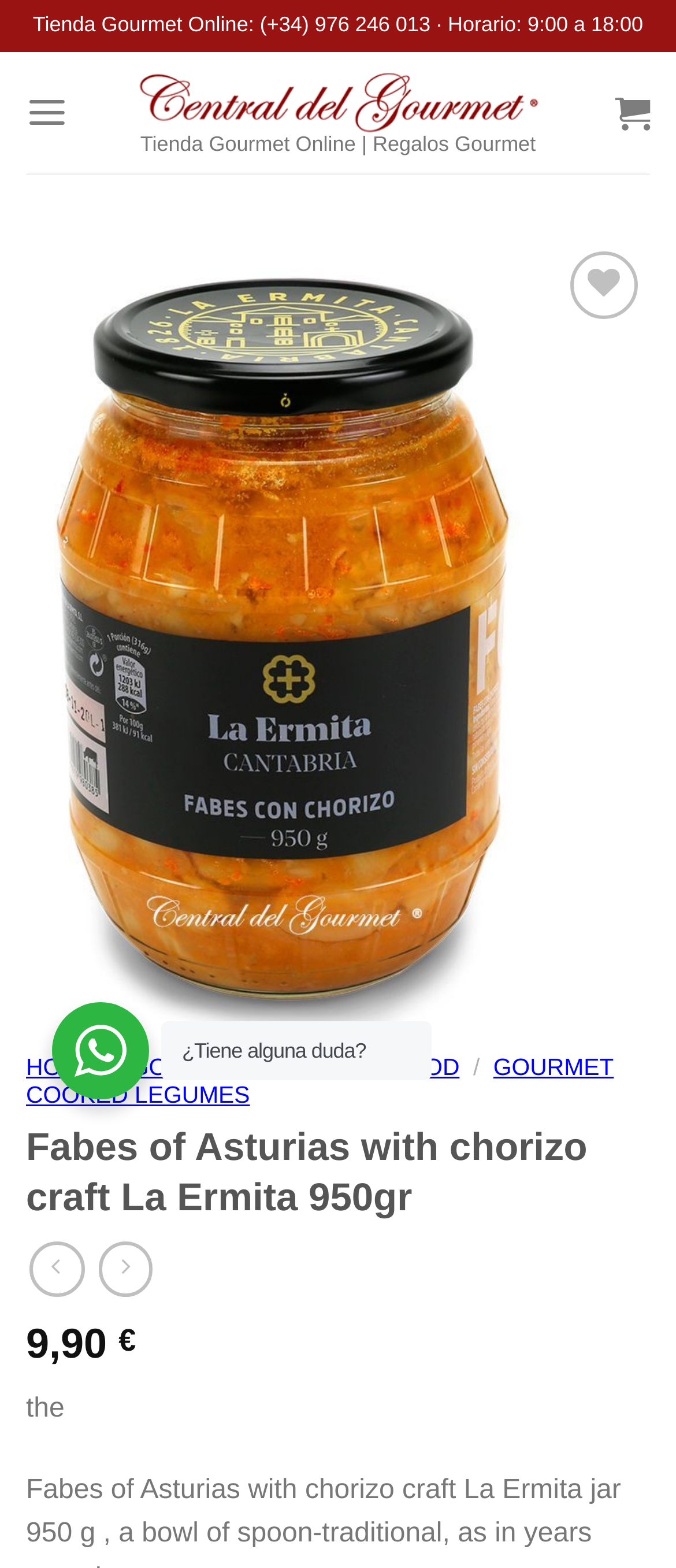Answer the question using only a single word or phrase: 
What type of product is being sold on this webpage?

Gourmet cooked legumes